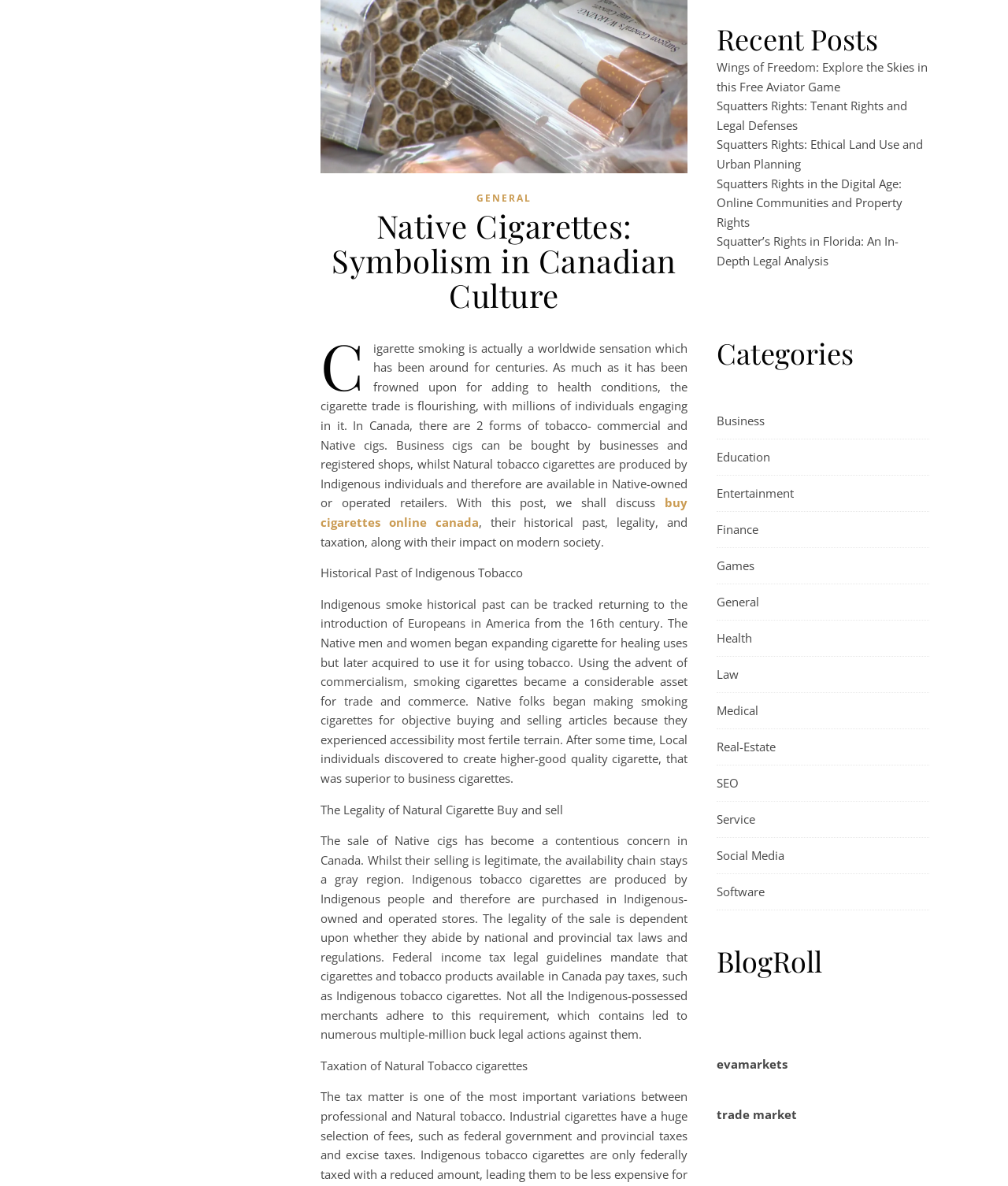Using the webpage screenshot, find the UI element described by buy cigarettes online canada. Provide the bounding box coordinates in the format (top-left x, top-left y, bottom-right x, bottom-right y), ensuring all values are floating point numbers between 0 and 1.

[0.318, 0.417, 0.682, 0.447]